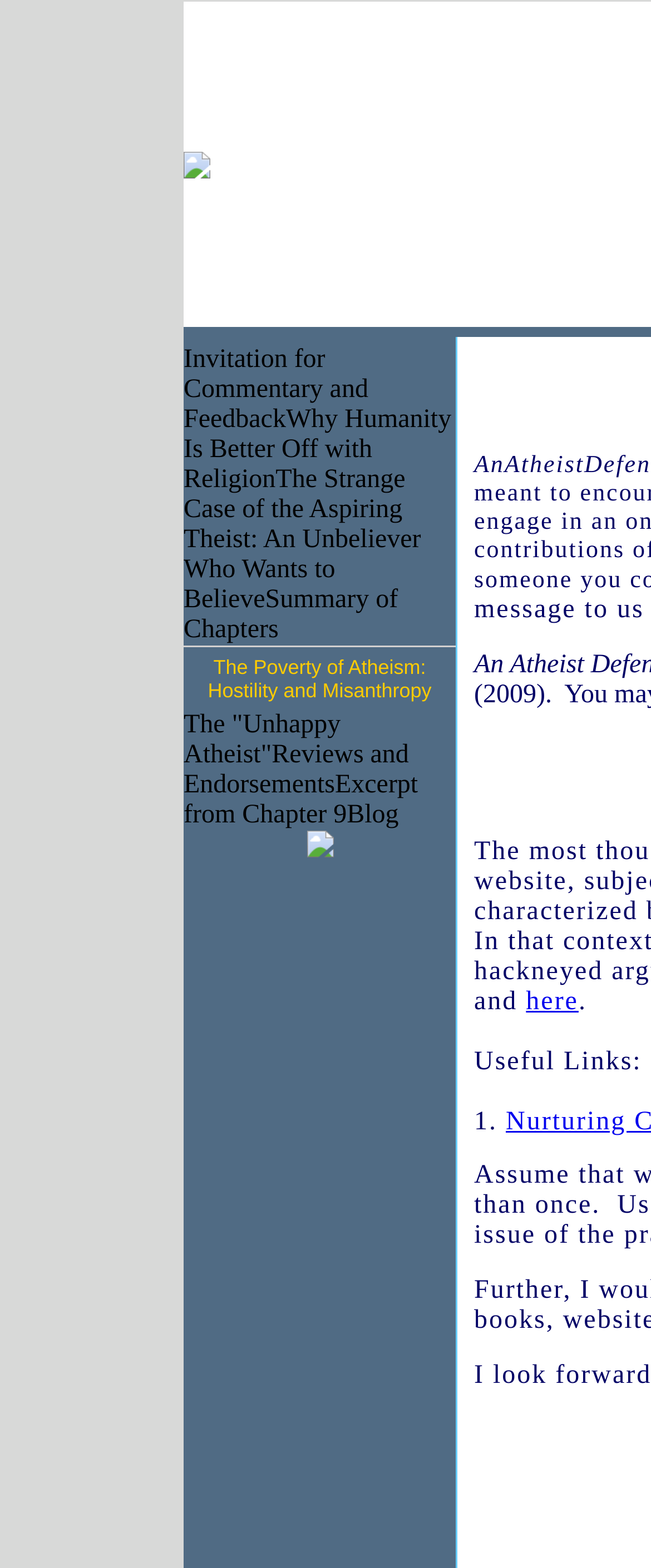What is the purpose of the 'Invitation for Commentary' section?
Based on the content of the image, thoroughly explain and answer the question.

The 'Invitation for Commentary' section is likely intended to encourage readers to participate in the discussion and share their thoughts and opinions on the topic of religion and atheism, as indicated by the layout and content of the section.